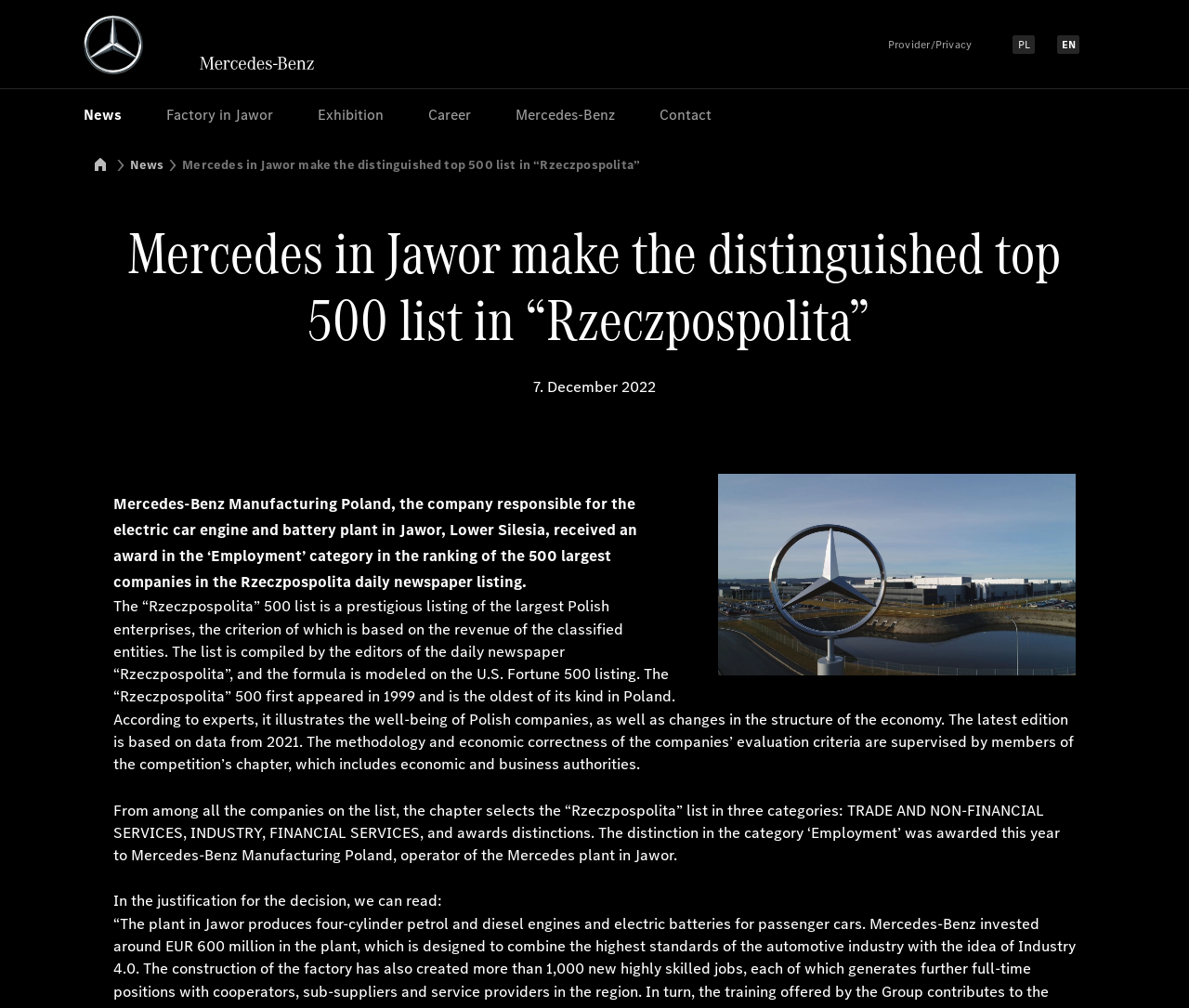Find the bounding box coordinates of the area to click in order to follow the instruction: "Go to News".

[0.109, 0.155, 0.138, 0.175]